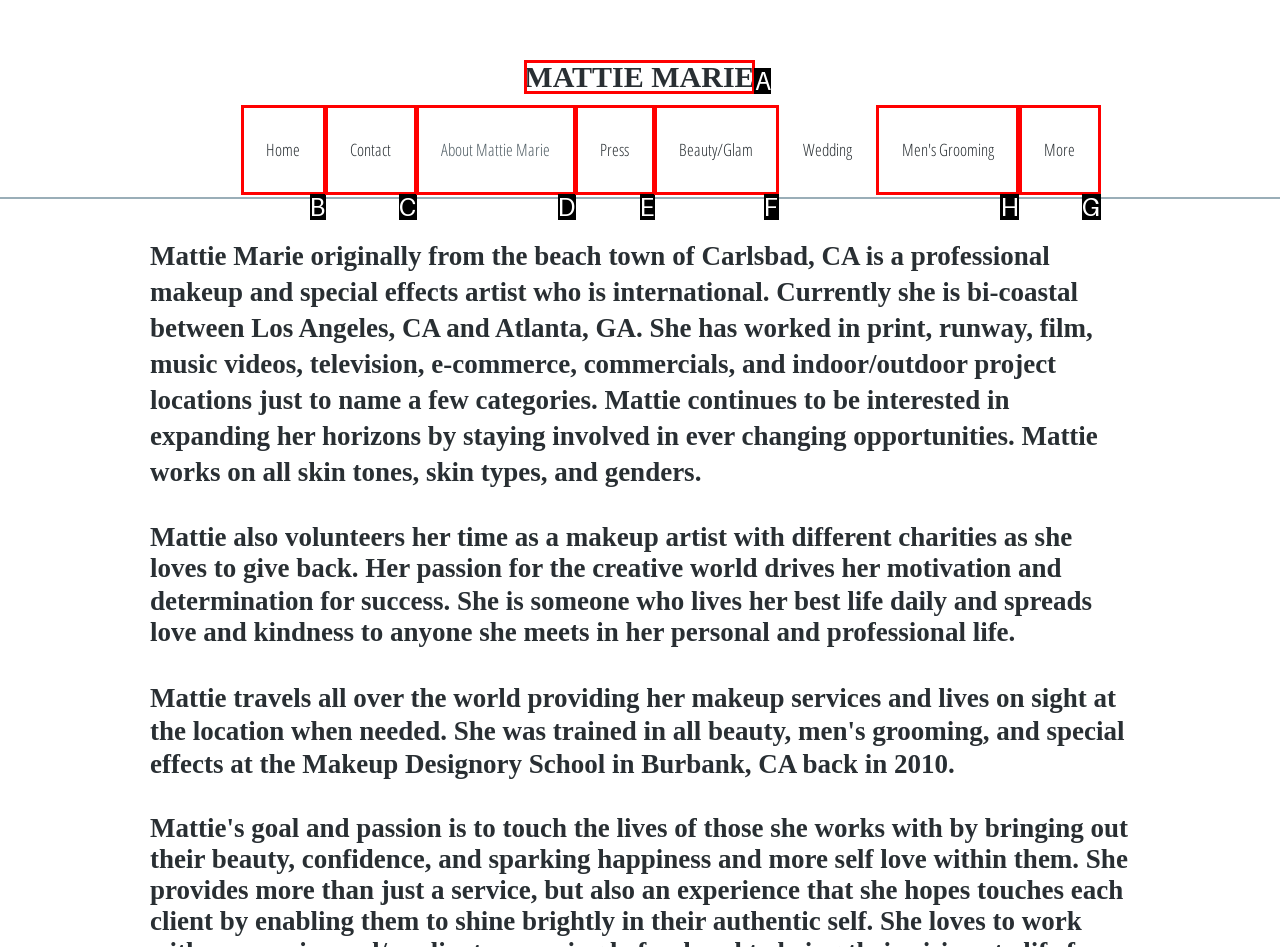From the given choices, which option should you click to complete this task: Learn about Men's Grooming? Answer with the letter of the correct option.

H